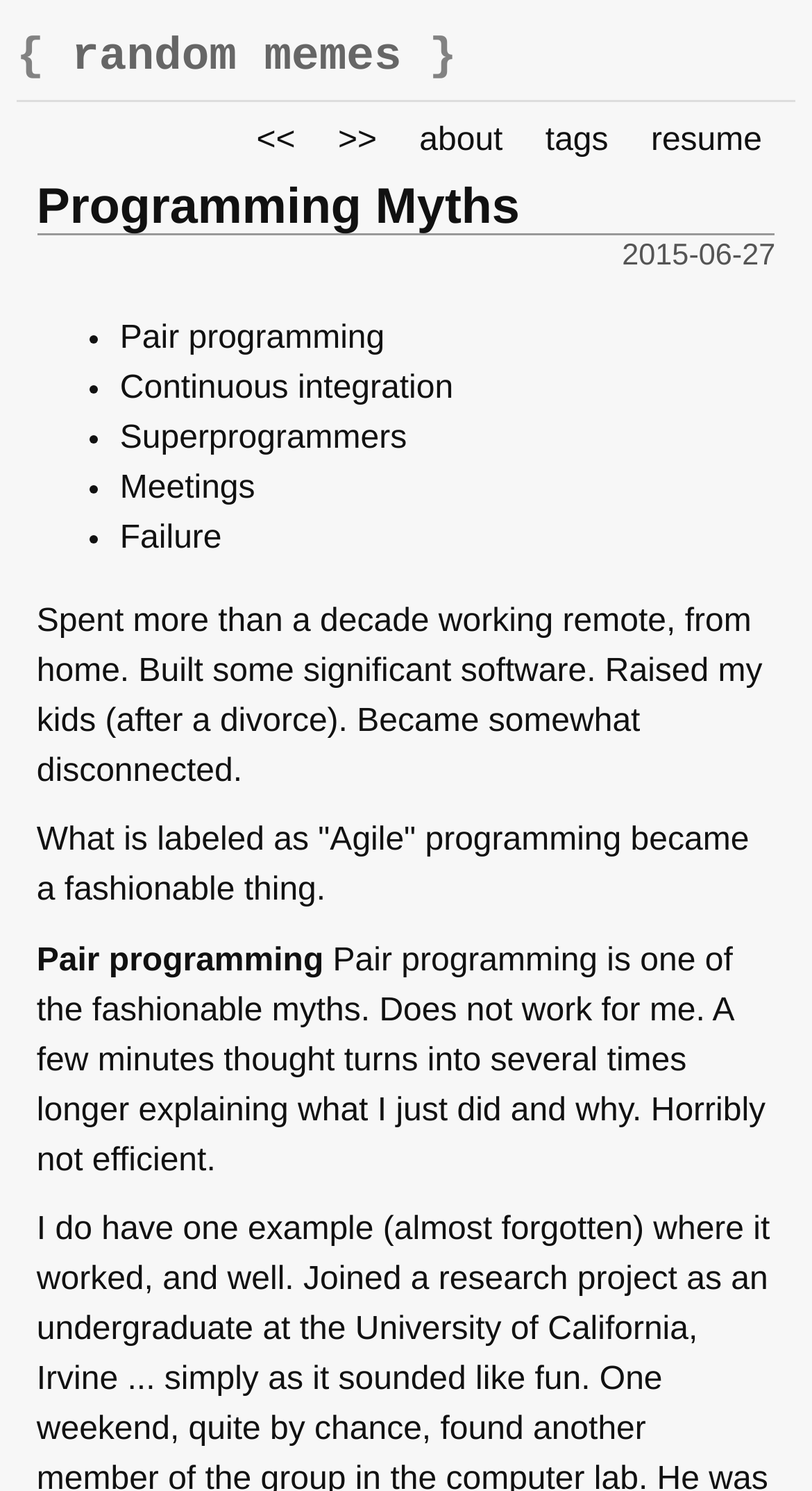Create a detailed narrative describing the layout and content of the webpage.

The webpage is about "Programming Myths". At the top, there is a link to "random memes" followed by a closing bracket. Below this, there are navigation links to "<<" and ">>" which are likely pagination controls, and then links to "about", "tags", and "resume". 

The main content of the page is headed by a title "Programming Myths" which is centered at the top. Below this, there is a date "2015-06-27" aligned to the right. 

The page then lists several programming myths, each marked with a bullet point. The myths listed are "Pair programming", "Continuous integration", "Superprogrammers", "Meetings", and "Failure". 

Below the list, there is a paragraph of text that talks about the author's experience working remotely and building software. The author also mentions that they have become disconnected and that "Agile" programming has become fashionable. 

The page then focuses on one of the myths, "Pair programming", which the author disagrees with. They explain that it is not efficient for them as it takes longer to explain what they did and why.